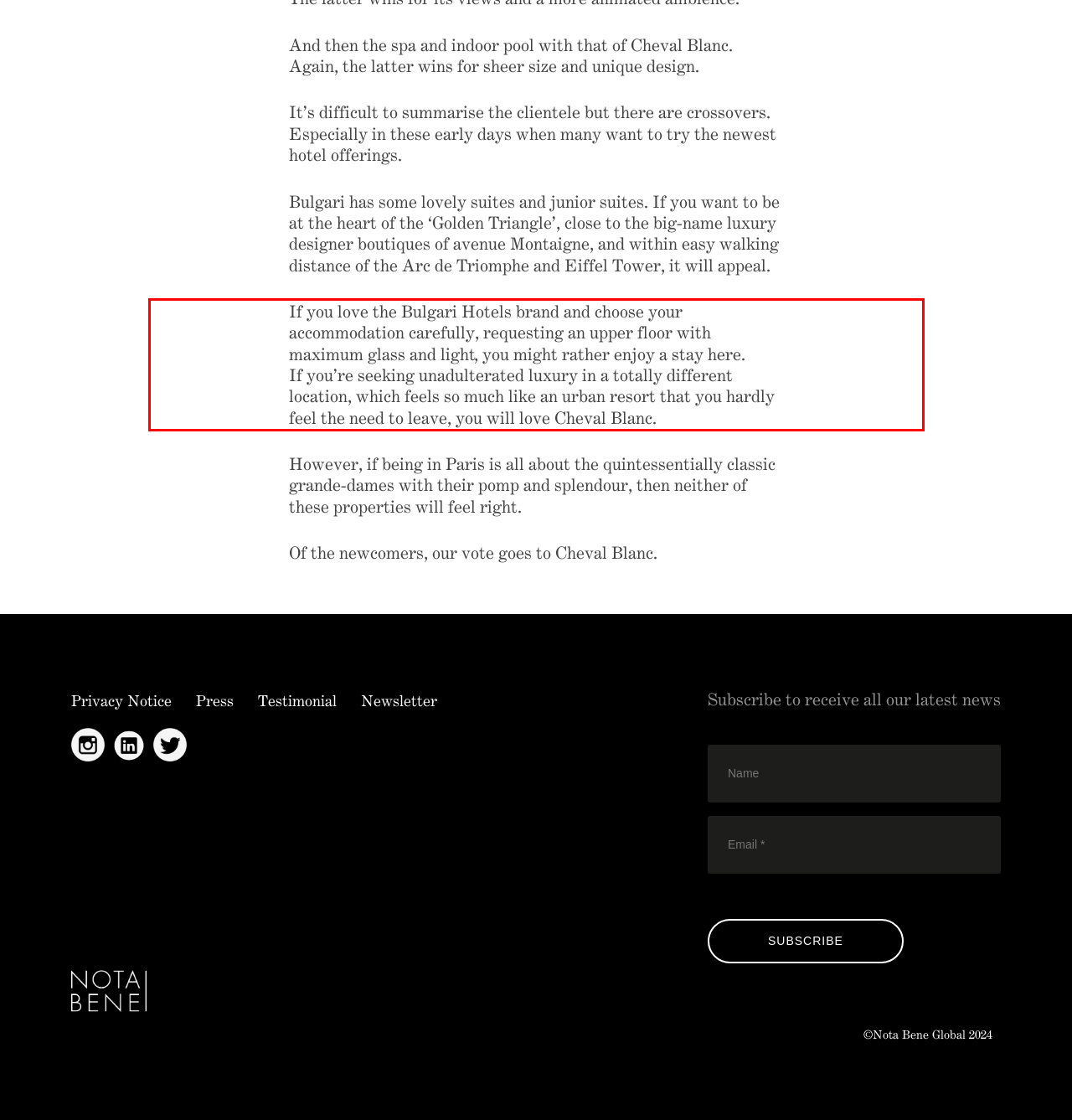Please examine the webpage screenshot containing a red bounding box and use OCR to recognize and output the text inside the red bounding box.

If you love the Bulgari Hotels brand and choose your accommodation carefully, requesting an upper floor with maximum glass and light, you might rather enjoy a stay here. If you’re seeking unadulterated luxury in a totally different location, which feels so much like an urban resort that you hardly feel the need to leave, you will love Cheval Blanc.